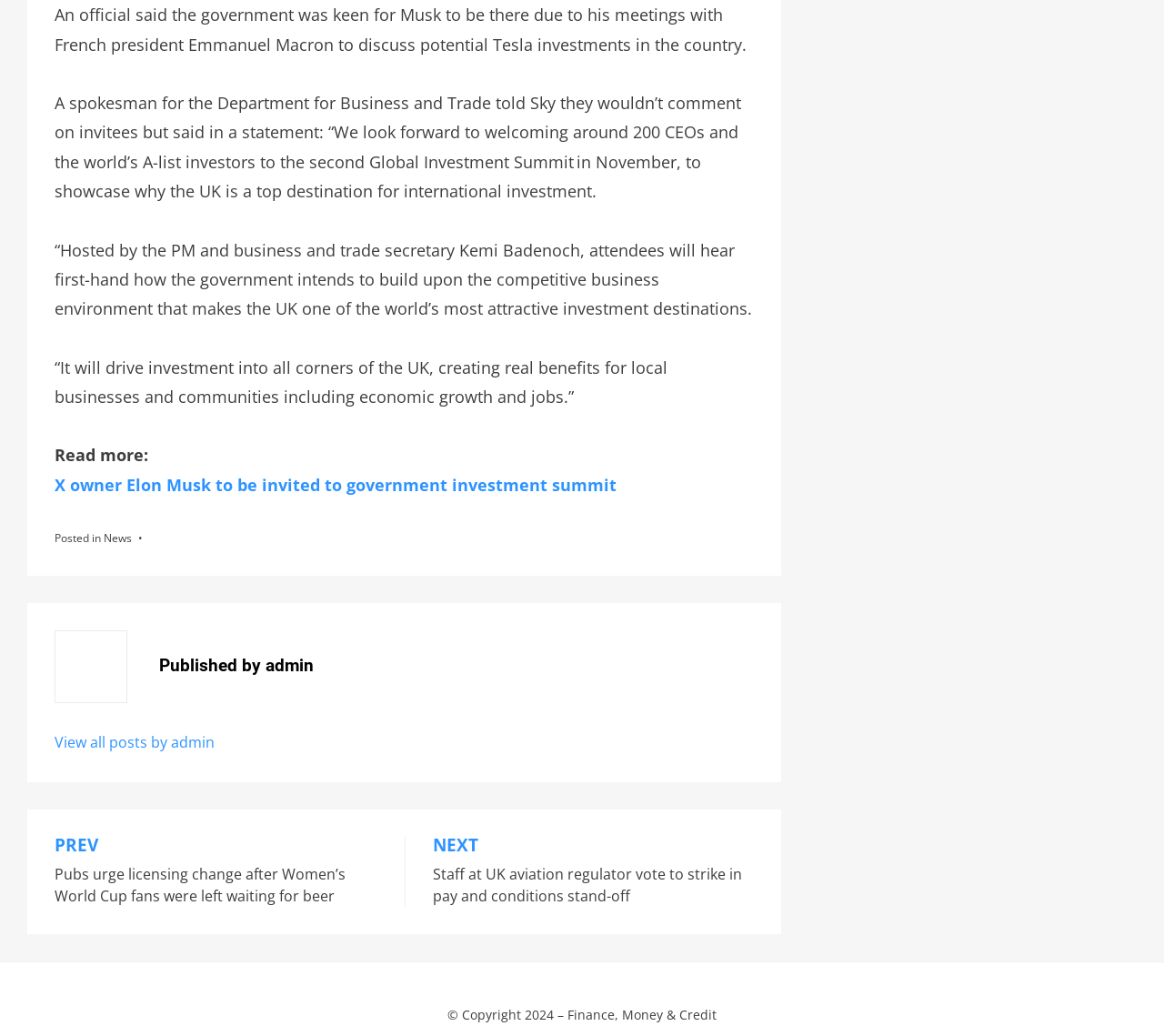Respond with a single word or phrase:
Who is the business and trade secretary mentioned in the article?

Kemi Badenoch